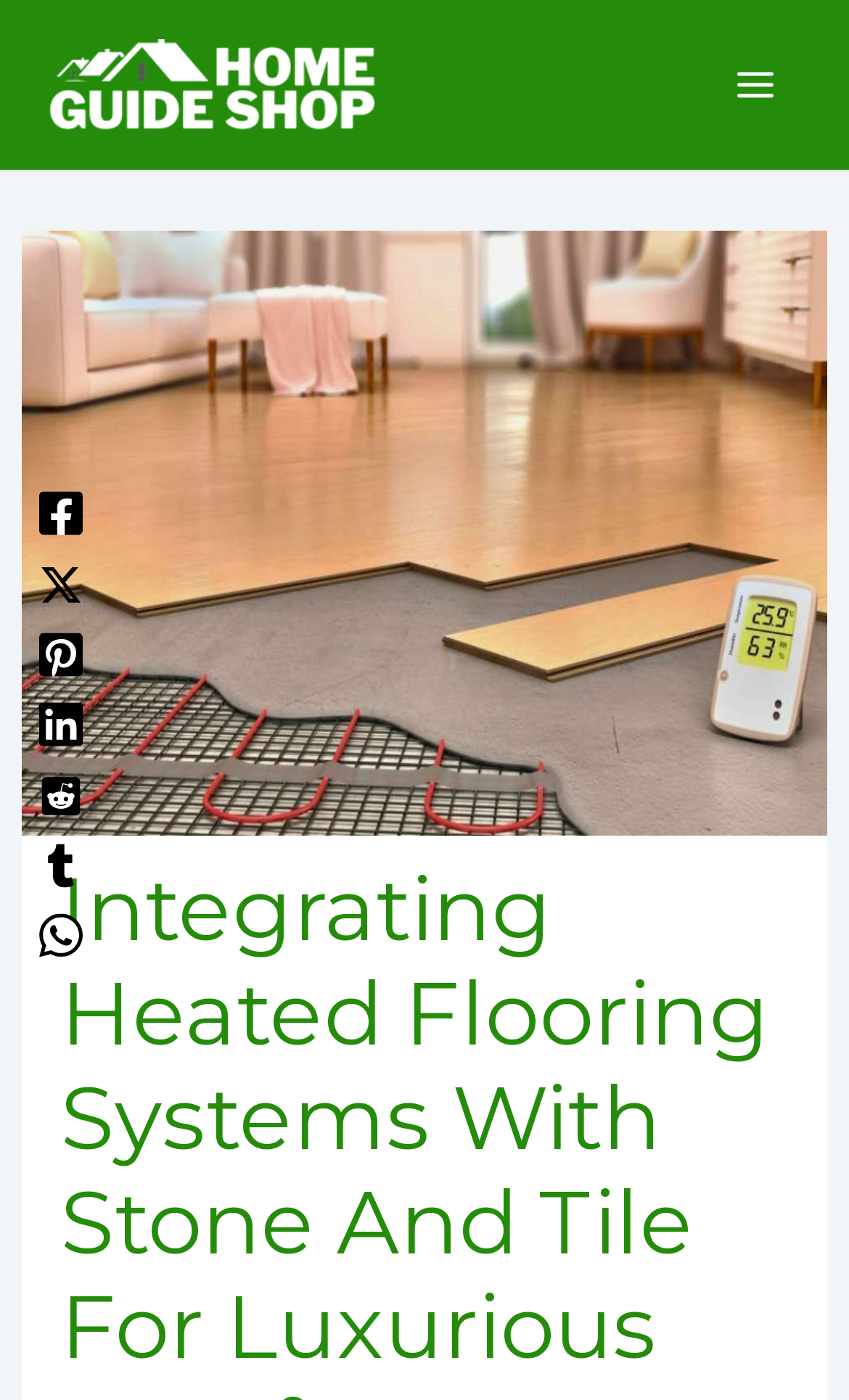How many images are on the webpage? Analyze the screenshot and reply with just one word or a short phrase.

10